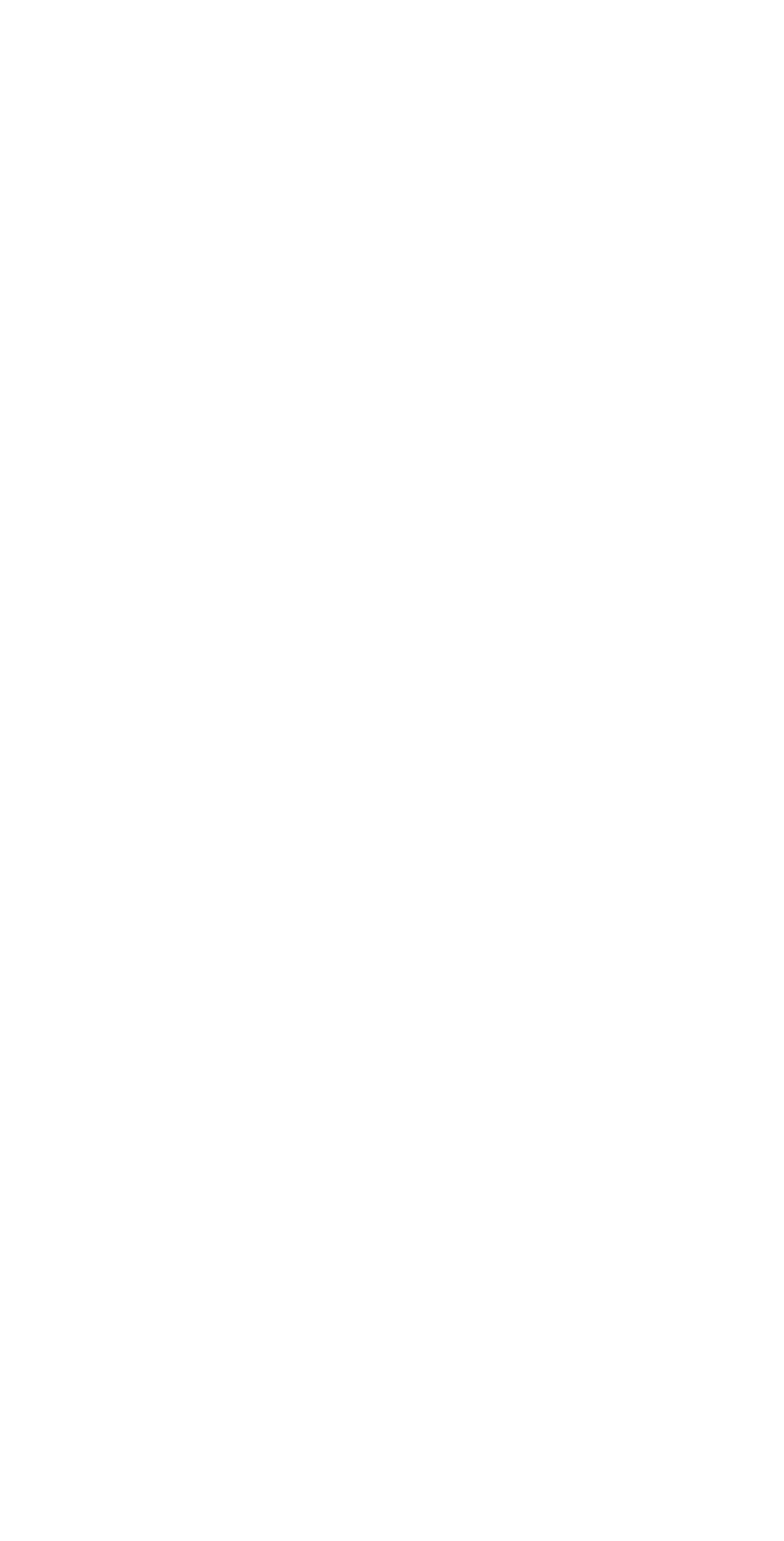Provide the bounding box for the UI element matching this description: "Multistreaming".

[0.038, 0.596, 0.315, 0.622]